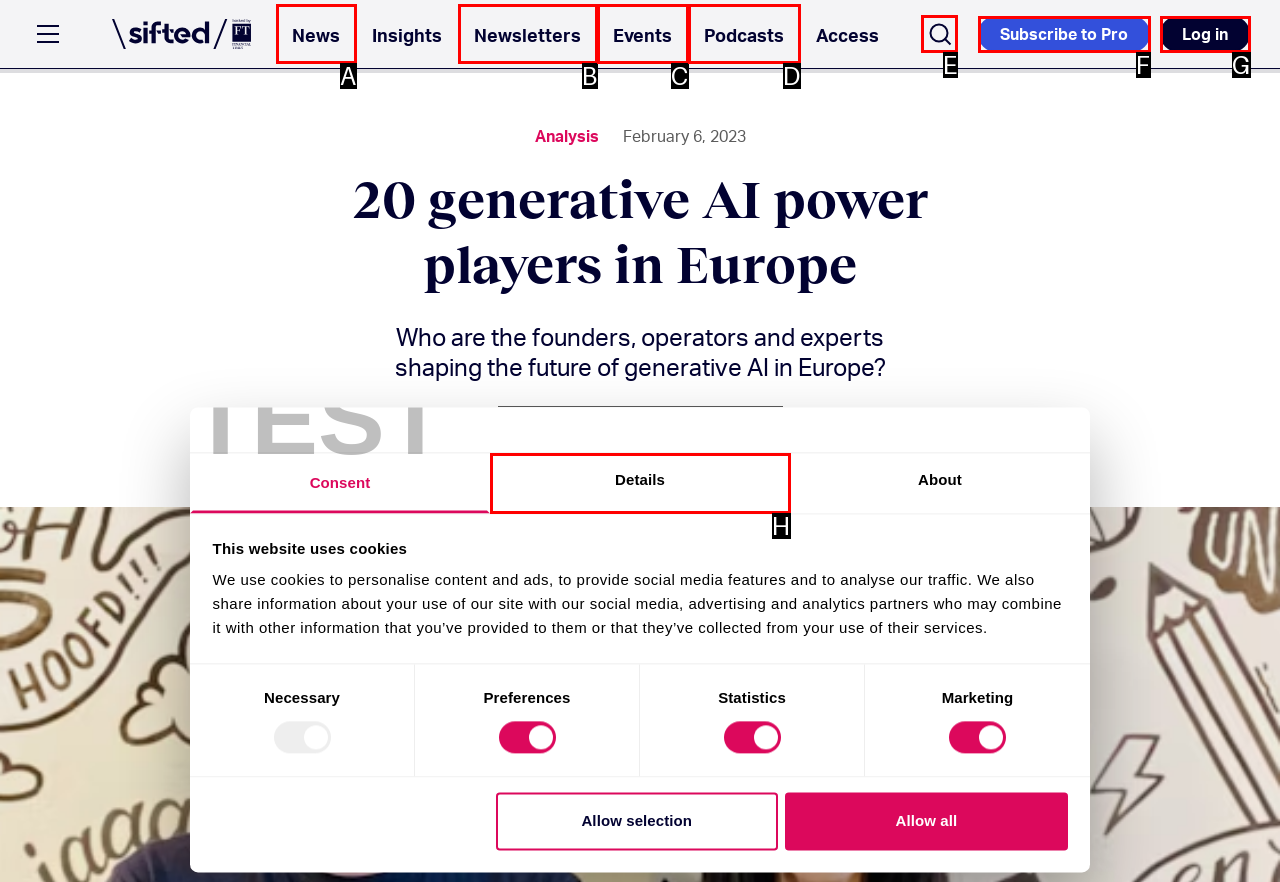Determine which HTML element I should select to execute the task: Search
Reply with the corresponding option's letter from the given choices directly.

E